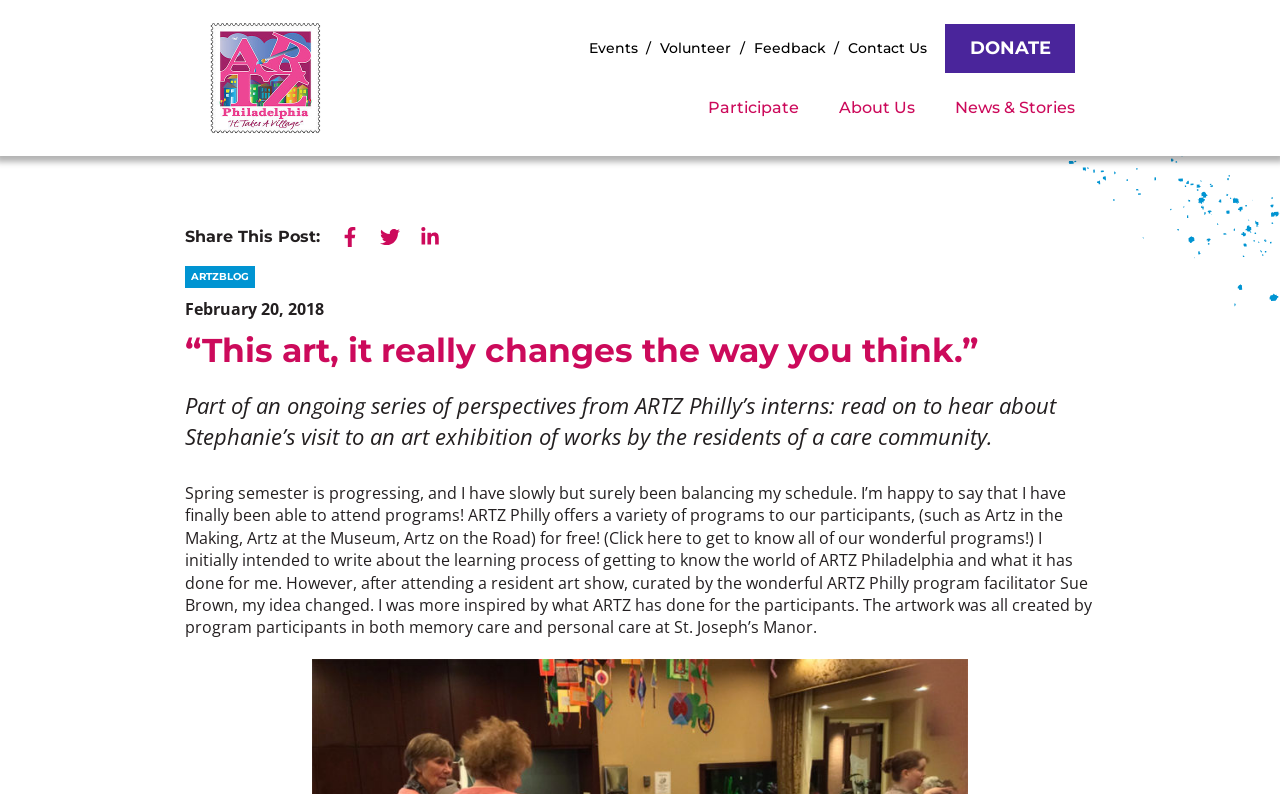Identify the bounding box coordinates necessary to click and complete the given instruction: "Read the 'ARTZBLOG'".

[0.145, 0.336, 0.199, 0.363]